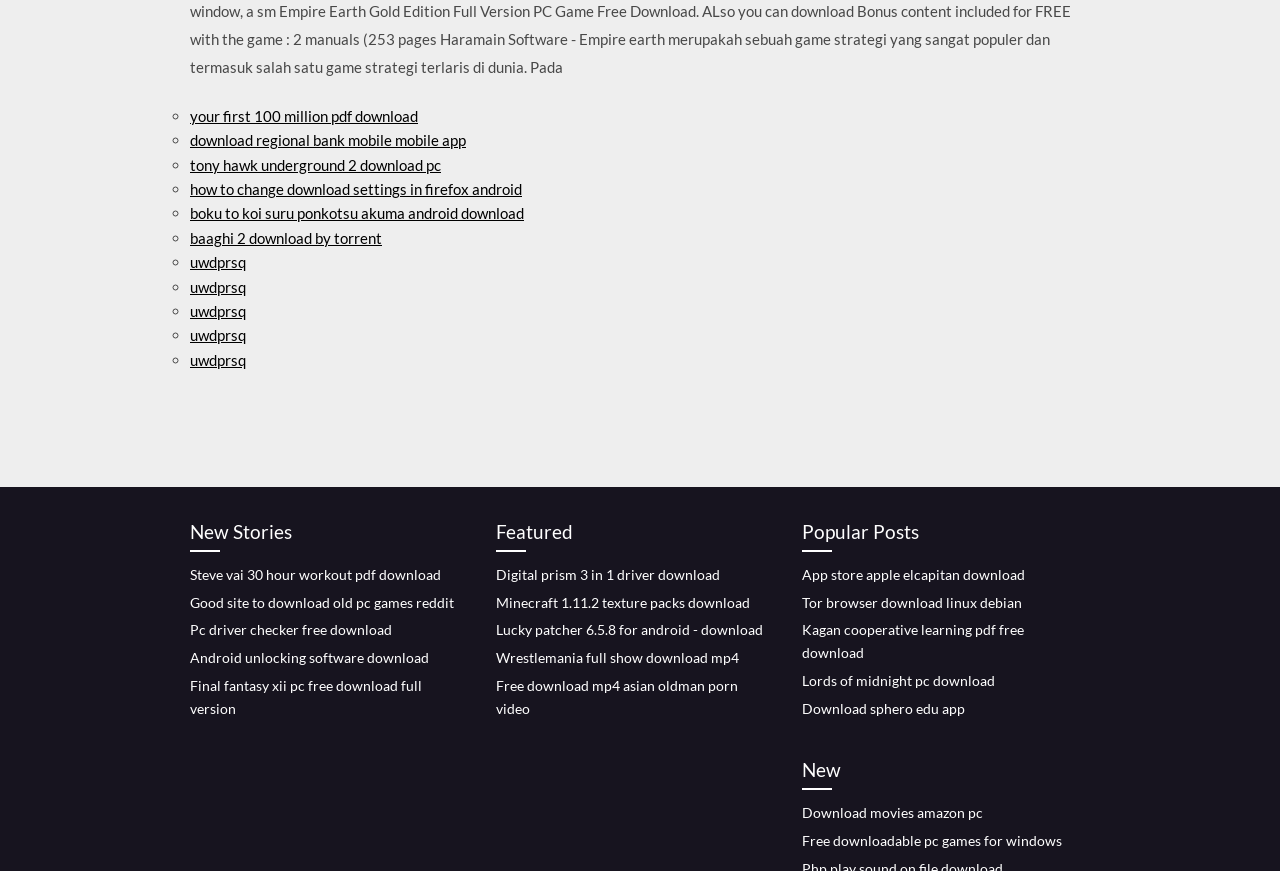Please find and report the bounding box coordinates of the element to click in order to perform the following action: "download Digital prism 3 in 1 driver". The coordinates should be expressed as four float numbers between 0 and 1, in the format [left, top, right, bottom].

[0.388, 0.65, 0.562, 0.669]